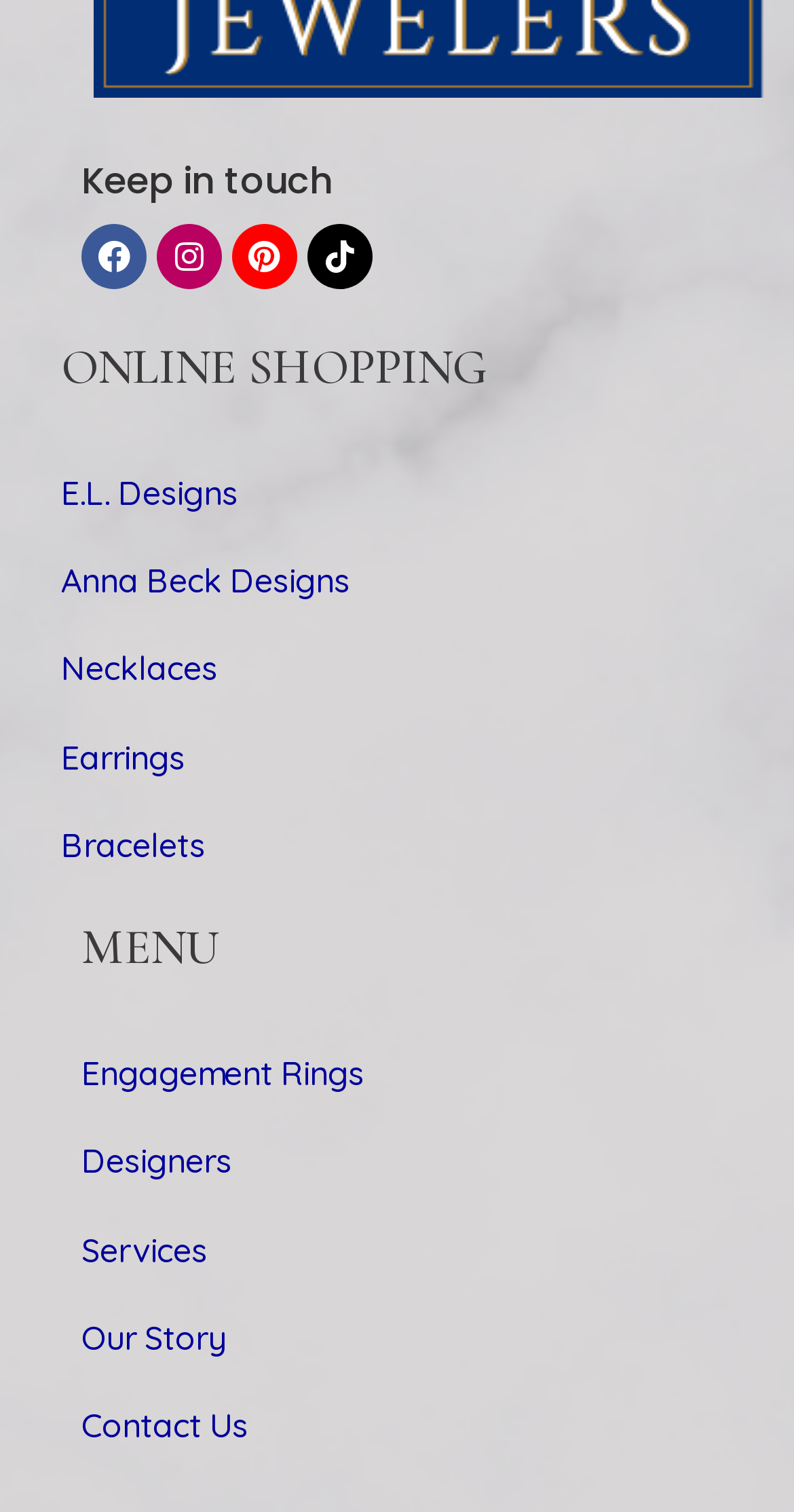How many types of jewelry are listed?
Can you provide an in-depth and detailed response to the question?

I counted the number of jewelry types listed under the 'ONLINE SHOPPING' heading, which are Necklaces, Earrings, and Bracelets, totaling 3 types of jewelry.